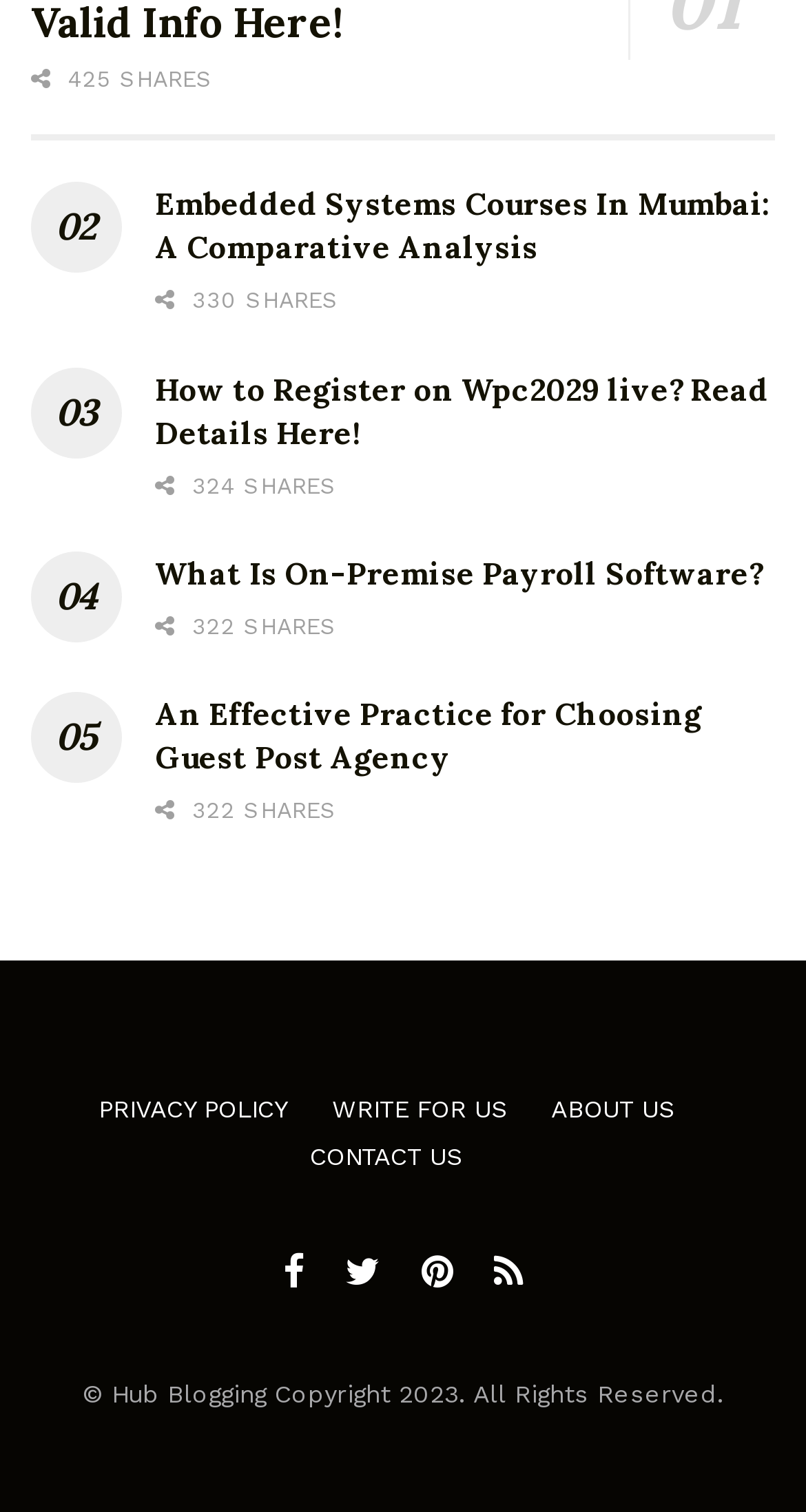Provide the bounding box coordinates of the HTML element this sentence describes: "Read".

None